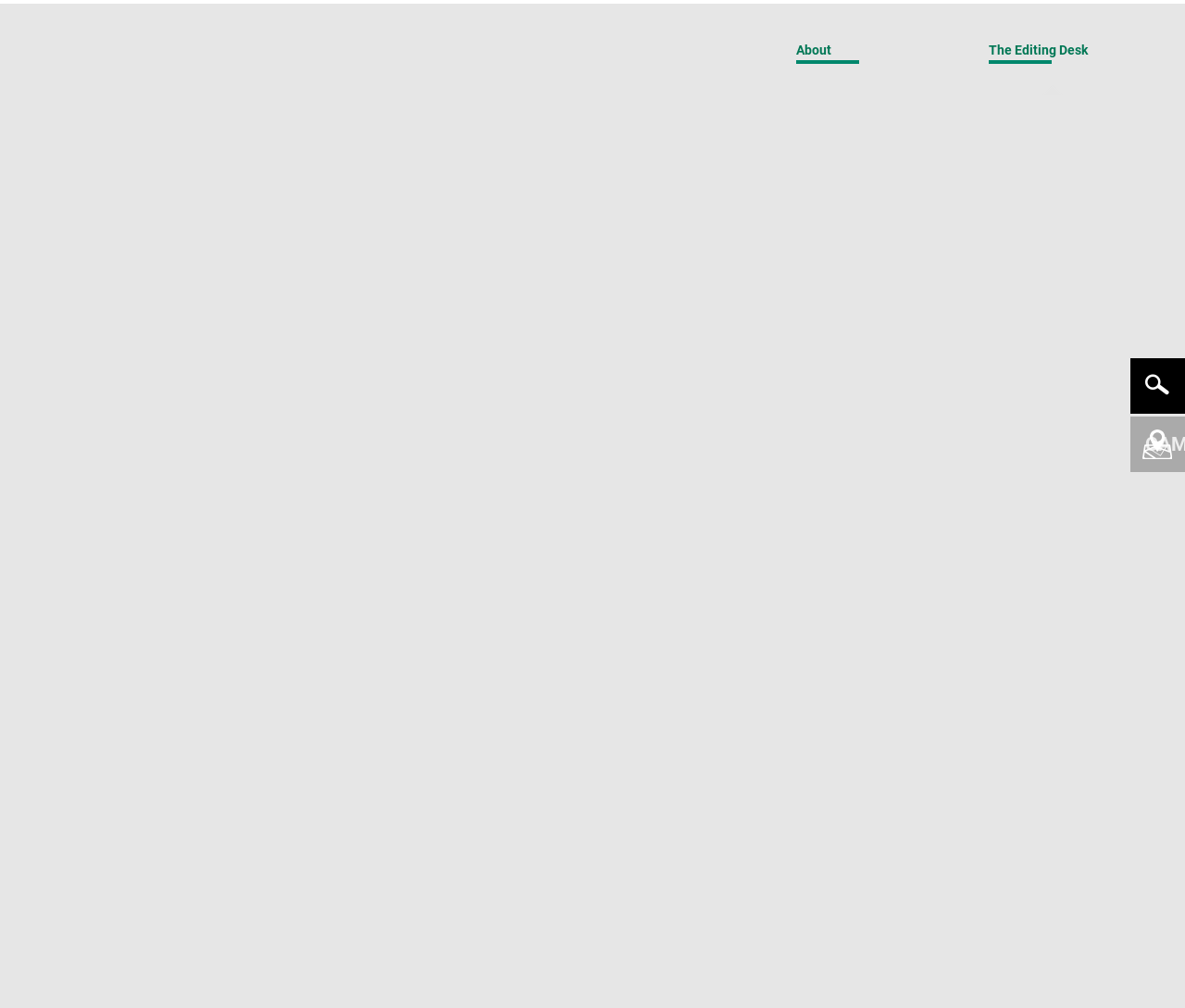Kindly determine the bounding box coordinates for the clickable area to achieve the given instruction: "Follow World inside pictures on Facebook".

None